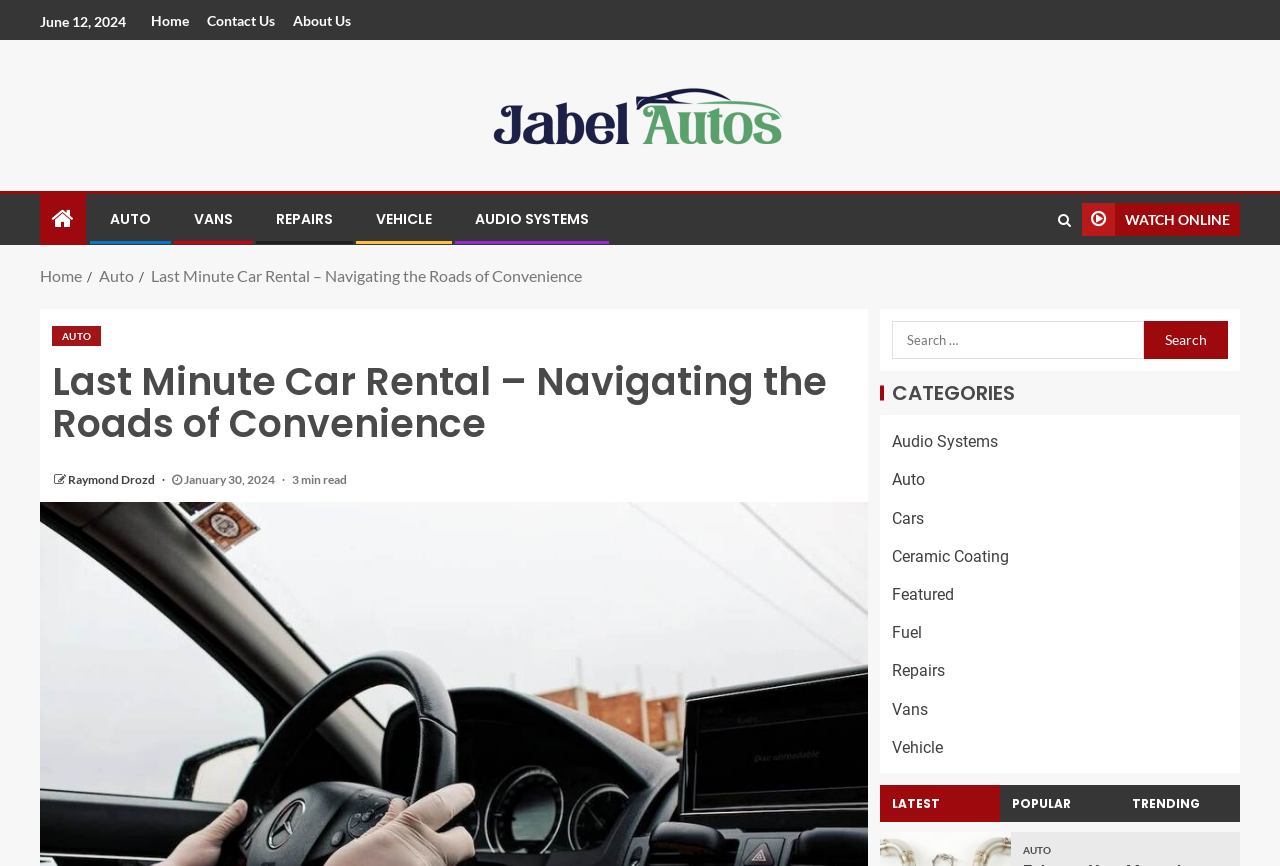How many tabs are there in the tablist?
Answer the question with a single word or phrase by looking at the picture.

3